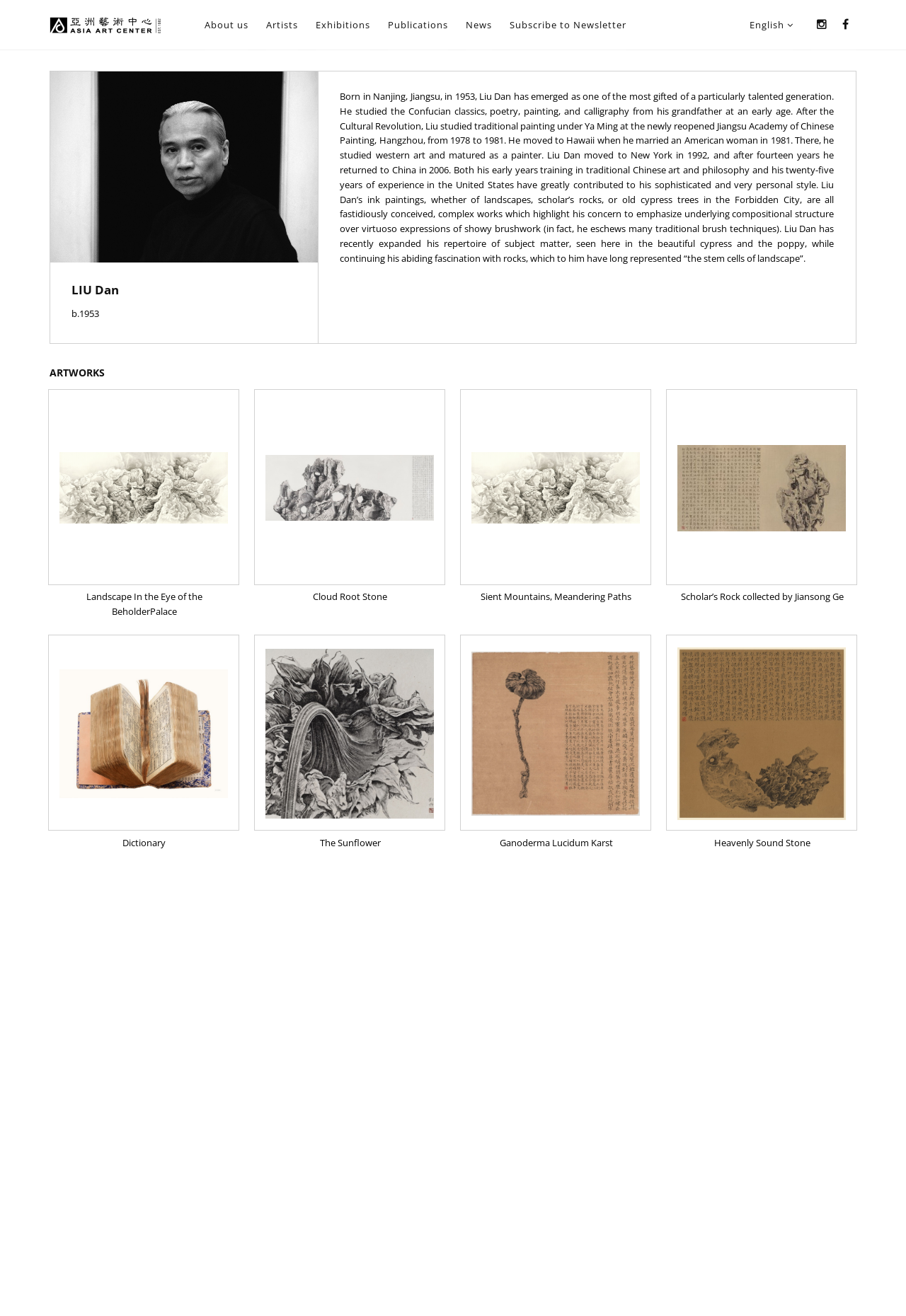What is the title of the first artwork?
Refer to the image and respond with a one-word or short-phrase answer.

Landscape In the Eye of the Beholder Palace